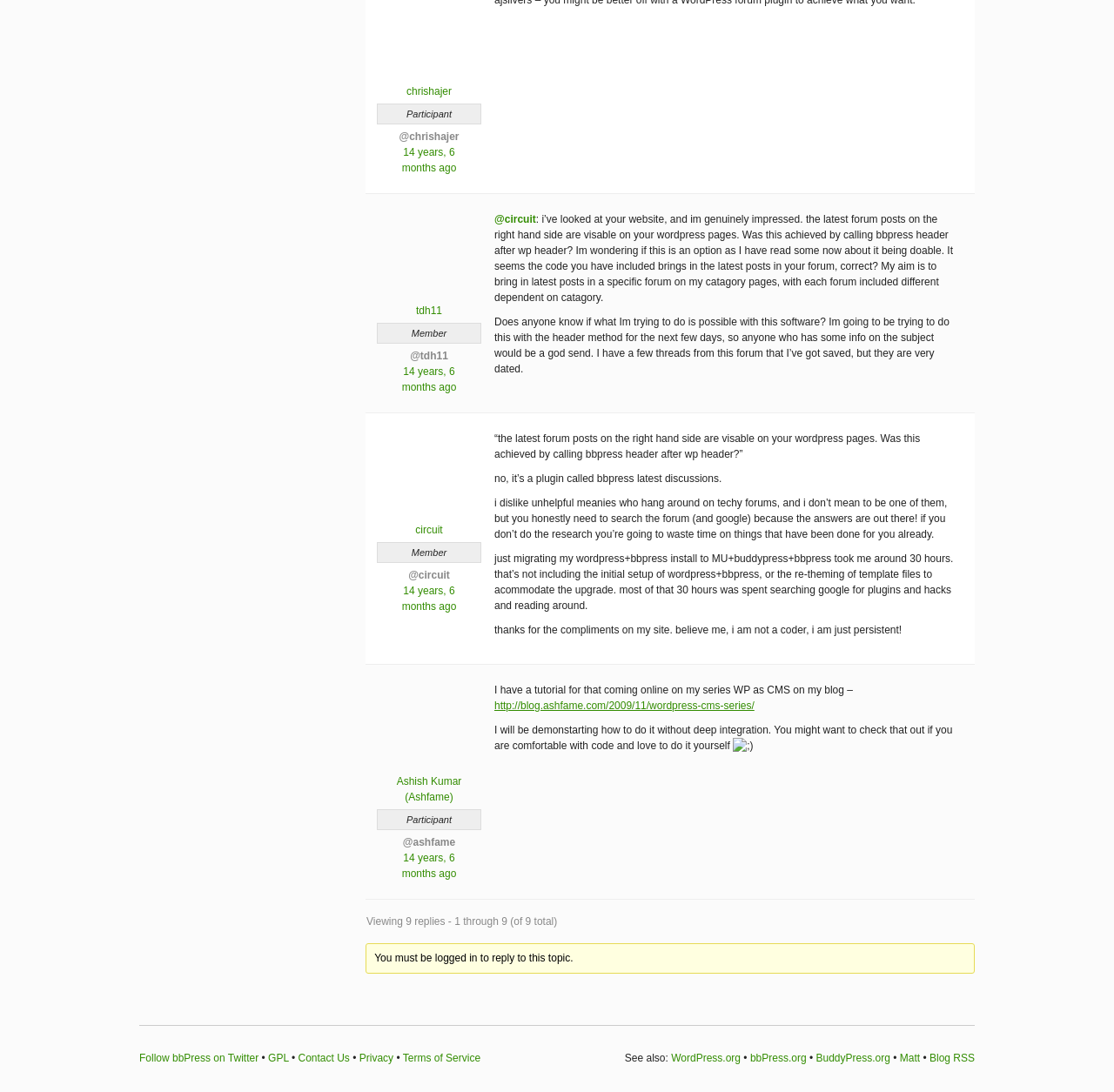Can you show the bounding box coordinates of the region to click on to complete the task described in the instruction: "Follow bbPress on Twitter"?

[0.125, 0.963, 0.232, 0.974]